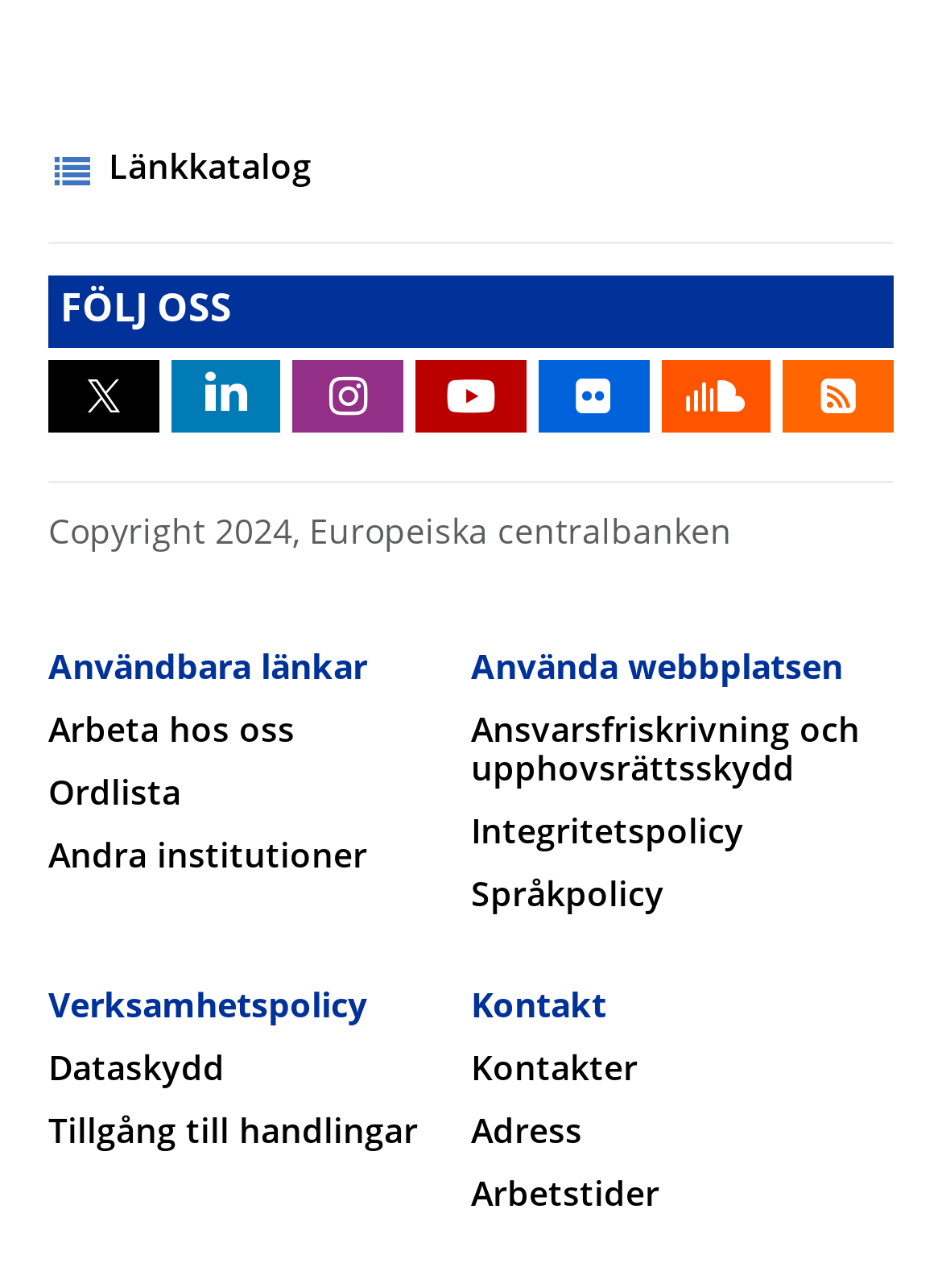Specify the bounding box coordinates of the area that needs to be clicked to achieve the following instruction: "View Arbeta hos oss".

[0.051, 0.556, 0.313, 0.582]